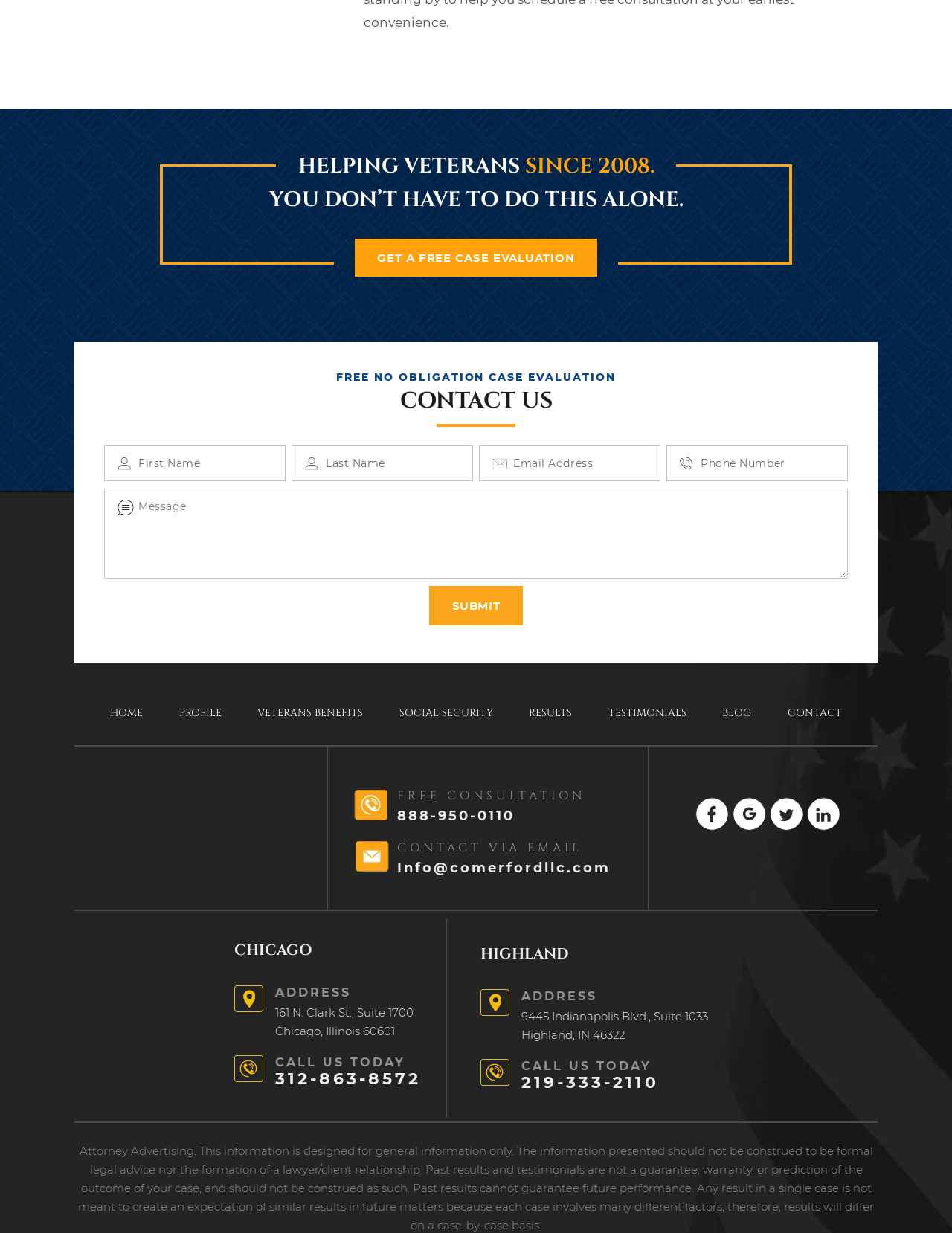Please provide a comprehensive answer to the question below using the information from the image: What is the main purpose of this website?

The main purpose of this website is to help veterans, as indicated by the heading 'HELPING VETERANS SINCE 2008. YOU DON’T HAVE TO DO THIS ALONE.' and the presence of a free case evaluation form.